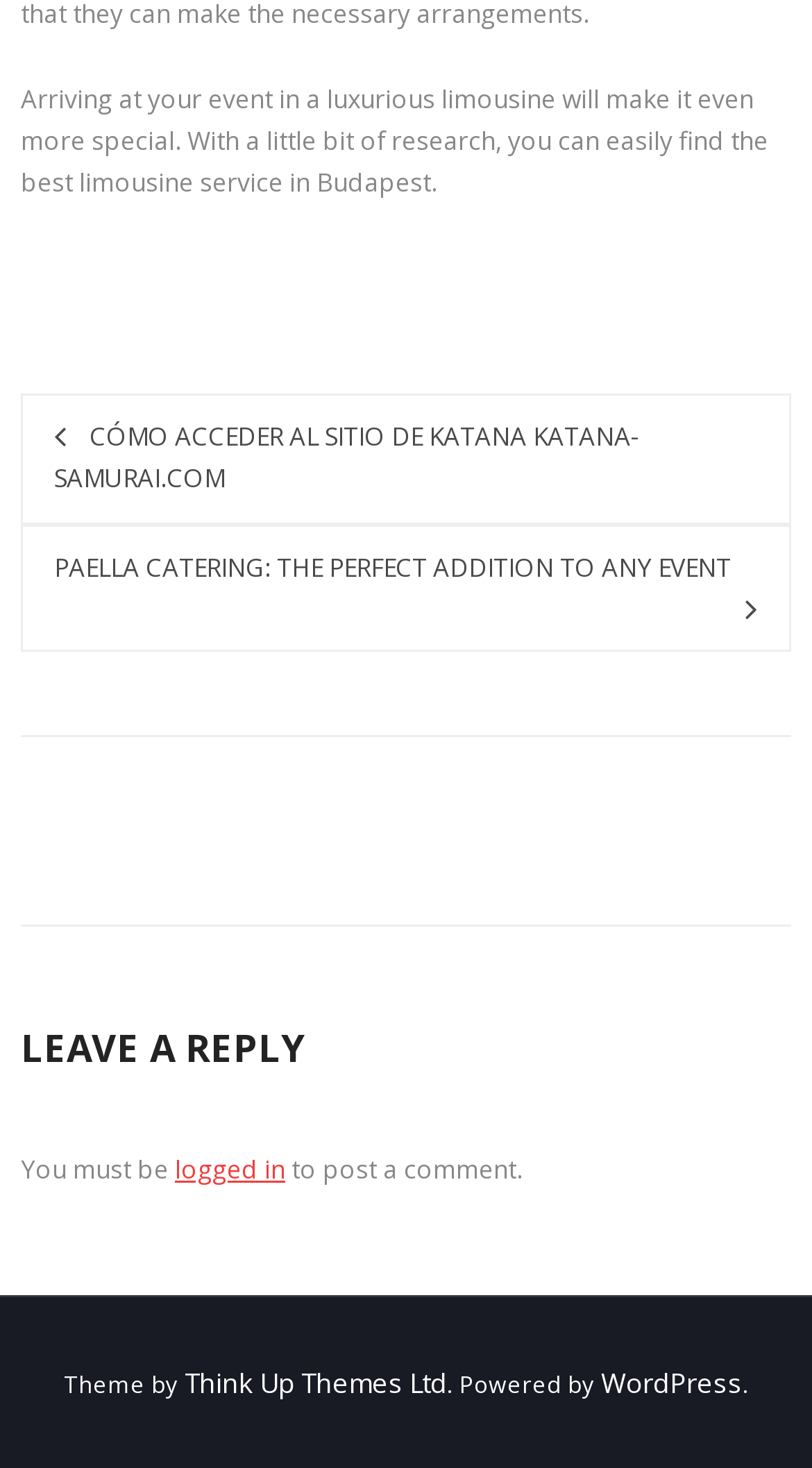Predict the bounding box of the UI element that fits this description: "logged in".

[0.215, 0.784, 0.351, 0.808]